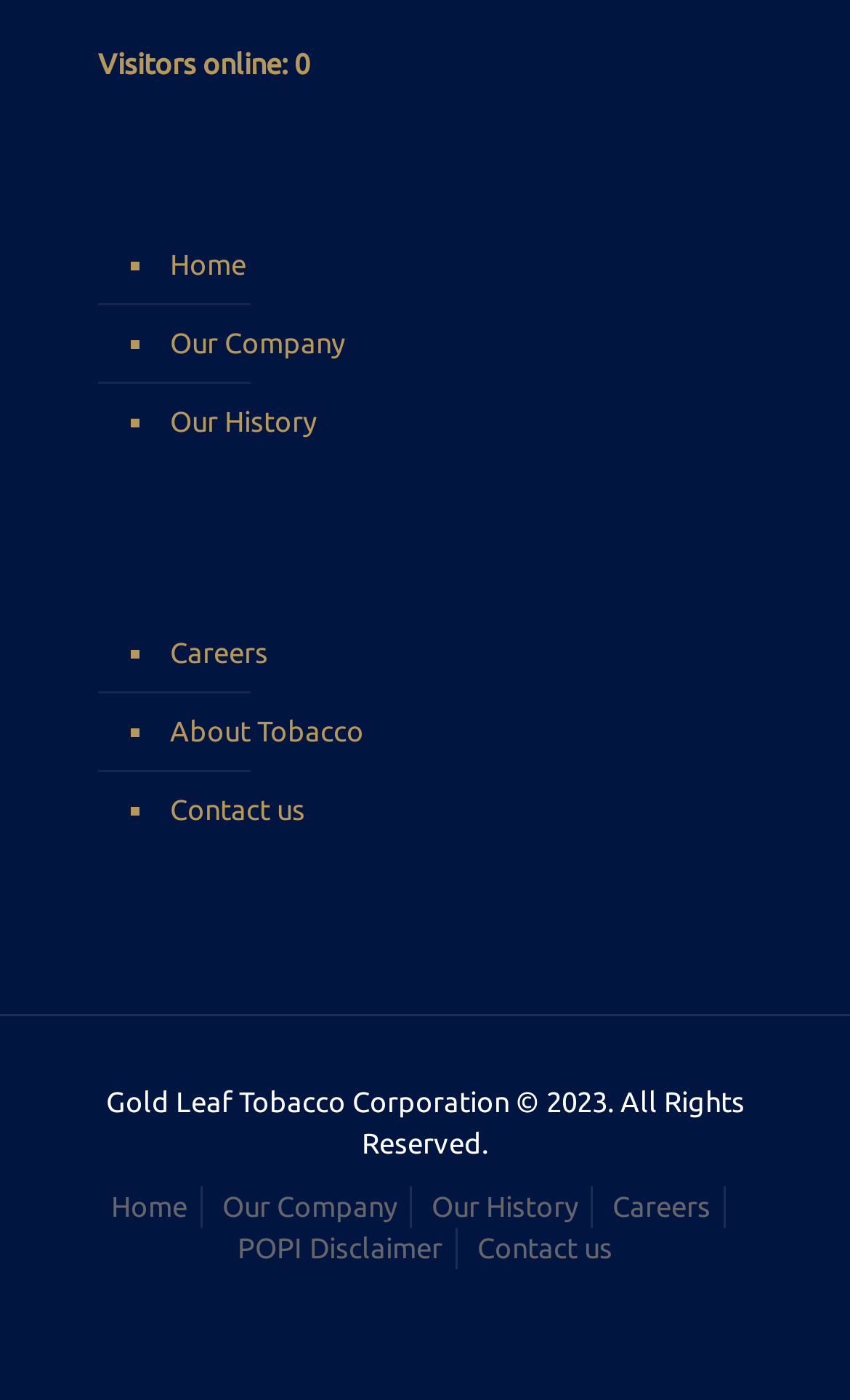Find the bounding box coordinates for the area you need to click to carry out the instruction: "view careers". The coordinates should be four float numbers between 0 and 1, indicated as [left, top, right, bottom].

[0.192, 0.44, 0.859, 0.496]